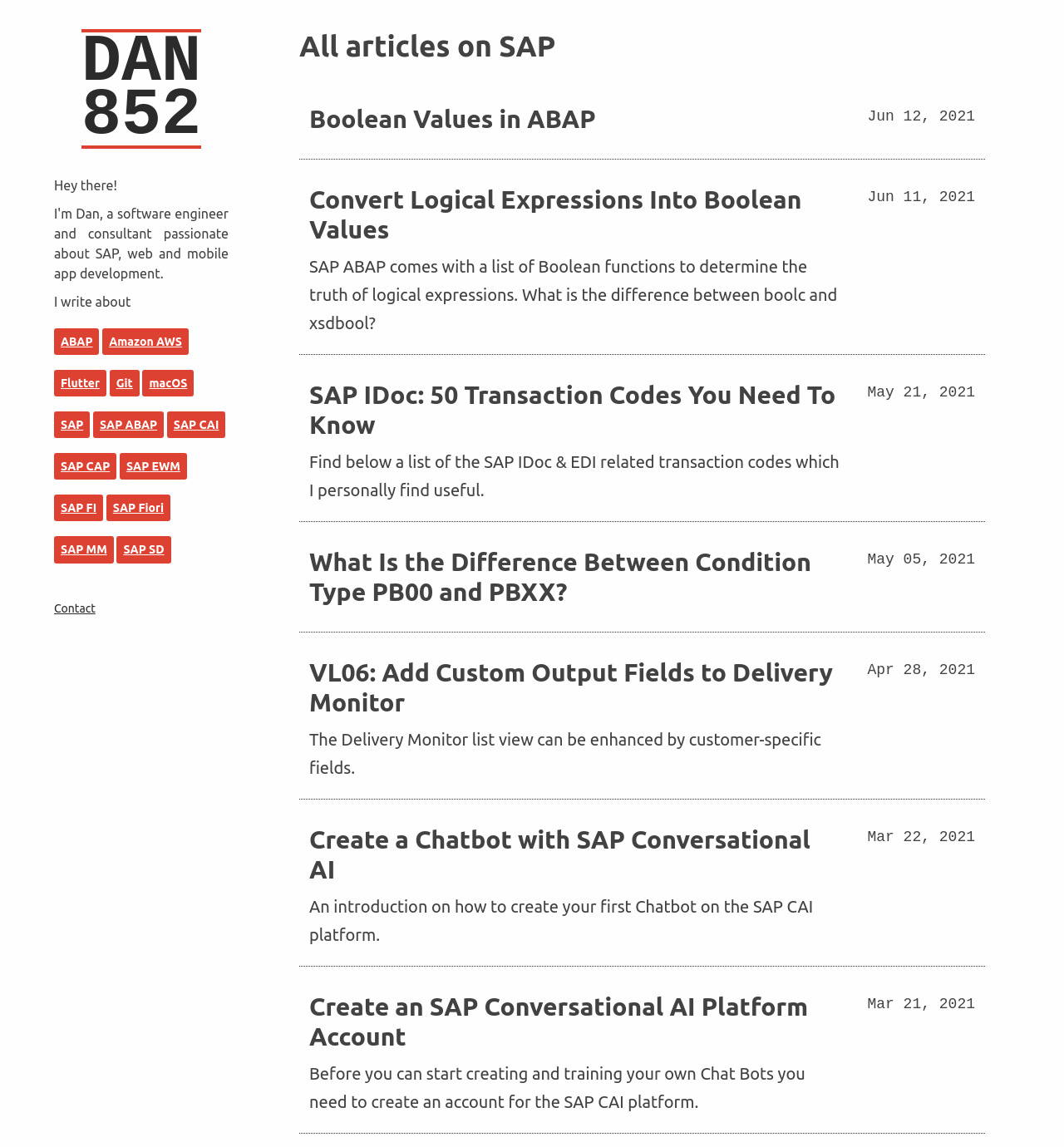Locate the bounding box of the UI element based on this description: "SAP Transaction Overview". Provide four float numbers between 0 and 1 as [left, top, right, bottom].

[0.051, 0.538, 0.18, 0.55]